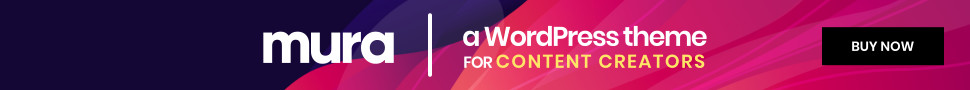Provide an in-depth description of the image.

The image features a vibrant banner promoting "Mura," a WordPress theme designed specifically for content creators. The design showcases a blend of bold colors, primarily hues of purple, pink, and gradient effects, creating an inviting and visually appealing backdrop. The text prominently displays "Mura" alongside the description "a WordPress theme FOR CONTENT CREATORS," emphasizing its intended use. Additionally, there is a clear "BUY NOW" button, encouraging potential users to take action. This eye-catching banner effectively captures the essence of a modern, user-friendly theme tailored for individuals looking to enhance their online presence.